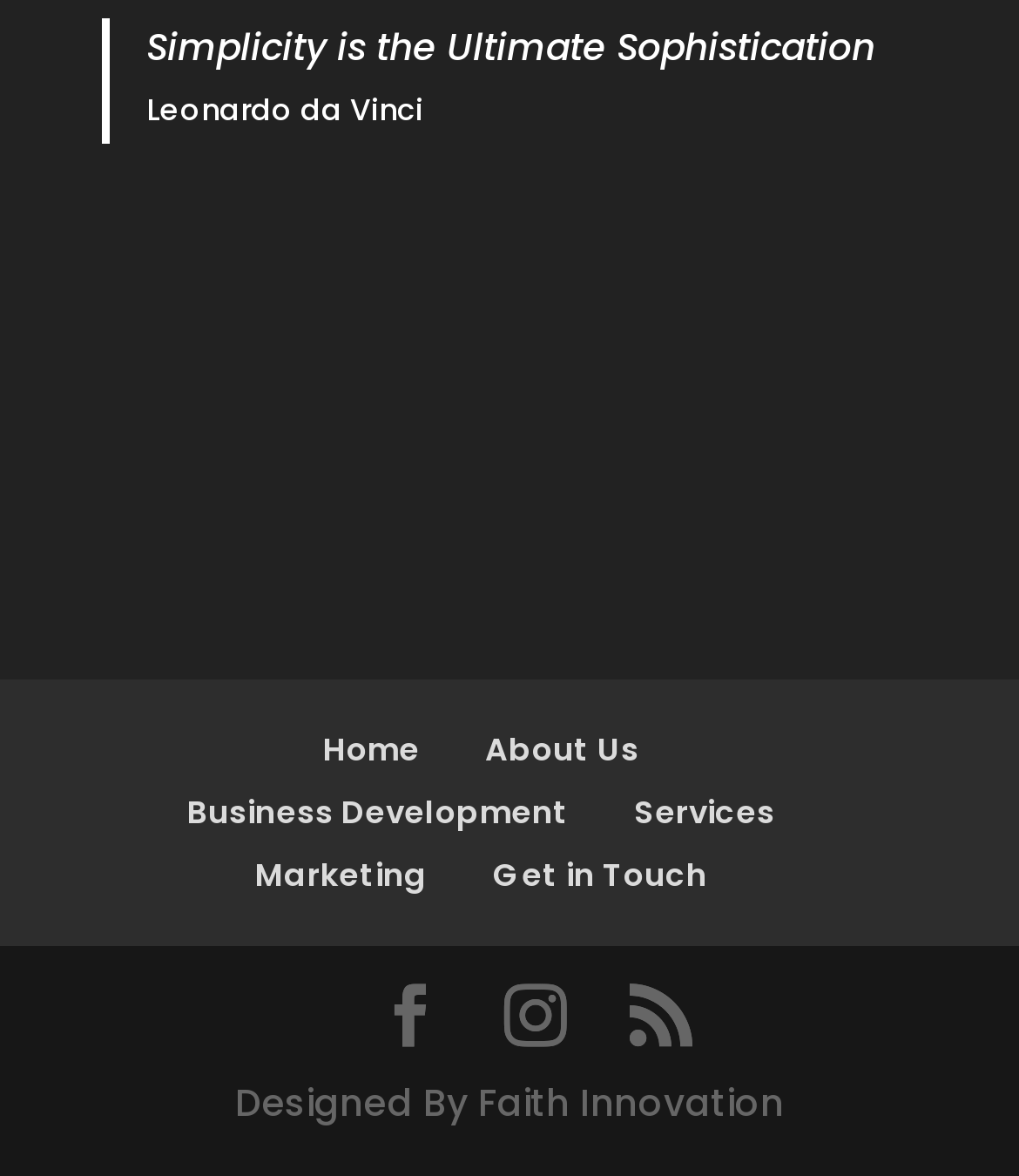Reply to the question with a single word or phrase:
How many main navigation links are there?

5